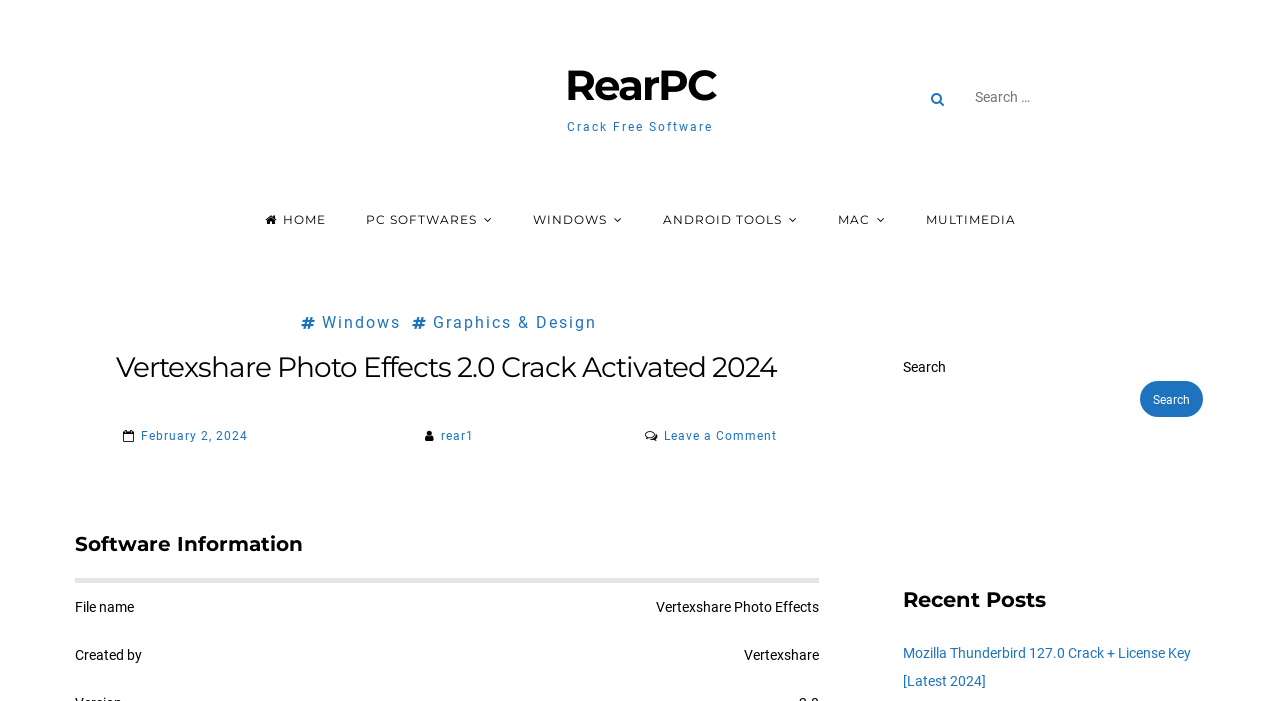Pinpoint the bounding box coordinates of the clickable element to carry out the following instruction: "Click on Moylan Law LLC."

None